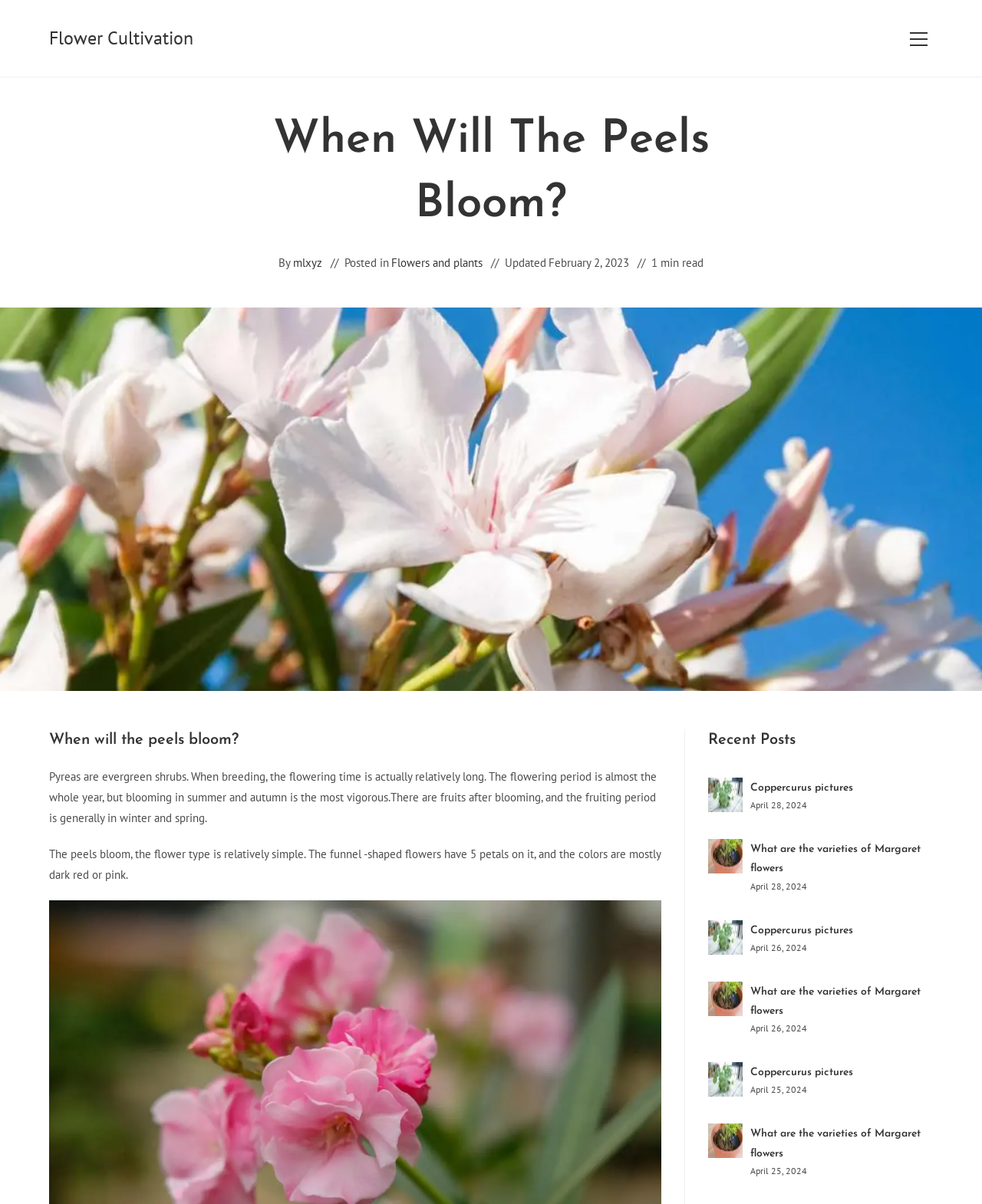Show the bounding box coordinates for the element that needs to be clicked to execute the following instruction: "Click the link to view website menu". Provide the coordinates in the form of four float numbers between 0 and 1, i.e., [left, top, right, bottom].

[0.92, 0.021, 0.95, 0.042]